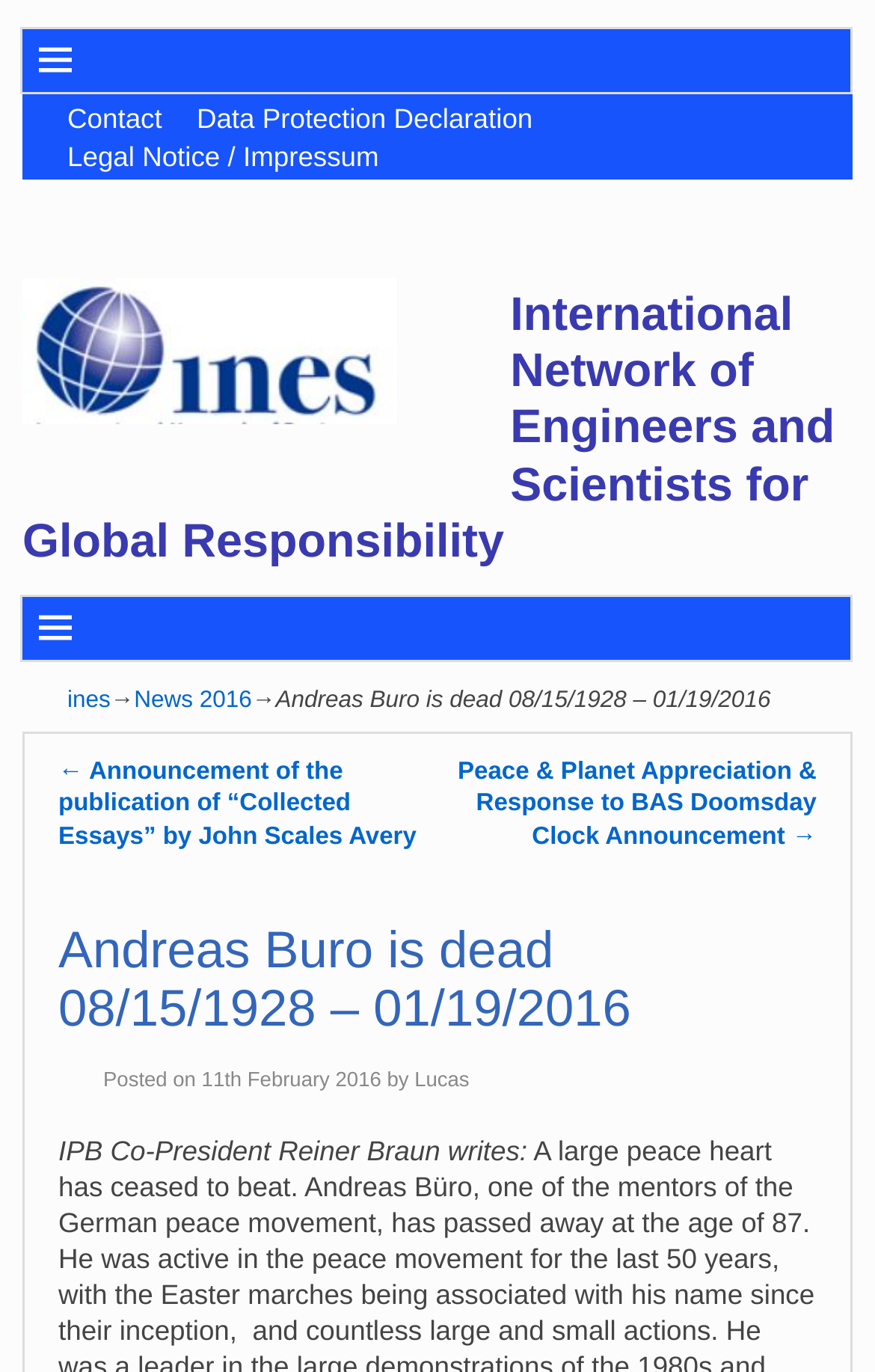Can you find the bounding box coordinates for the UI element given this description: "11th February 2016"? Provide the coordinates as four float numbers between 0 and 1: [left, top, right, bottom].

[0.23, 0.778, 0.436, 0.794]